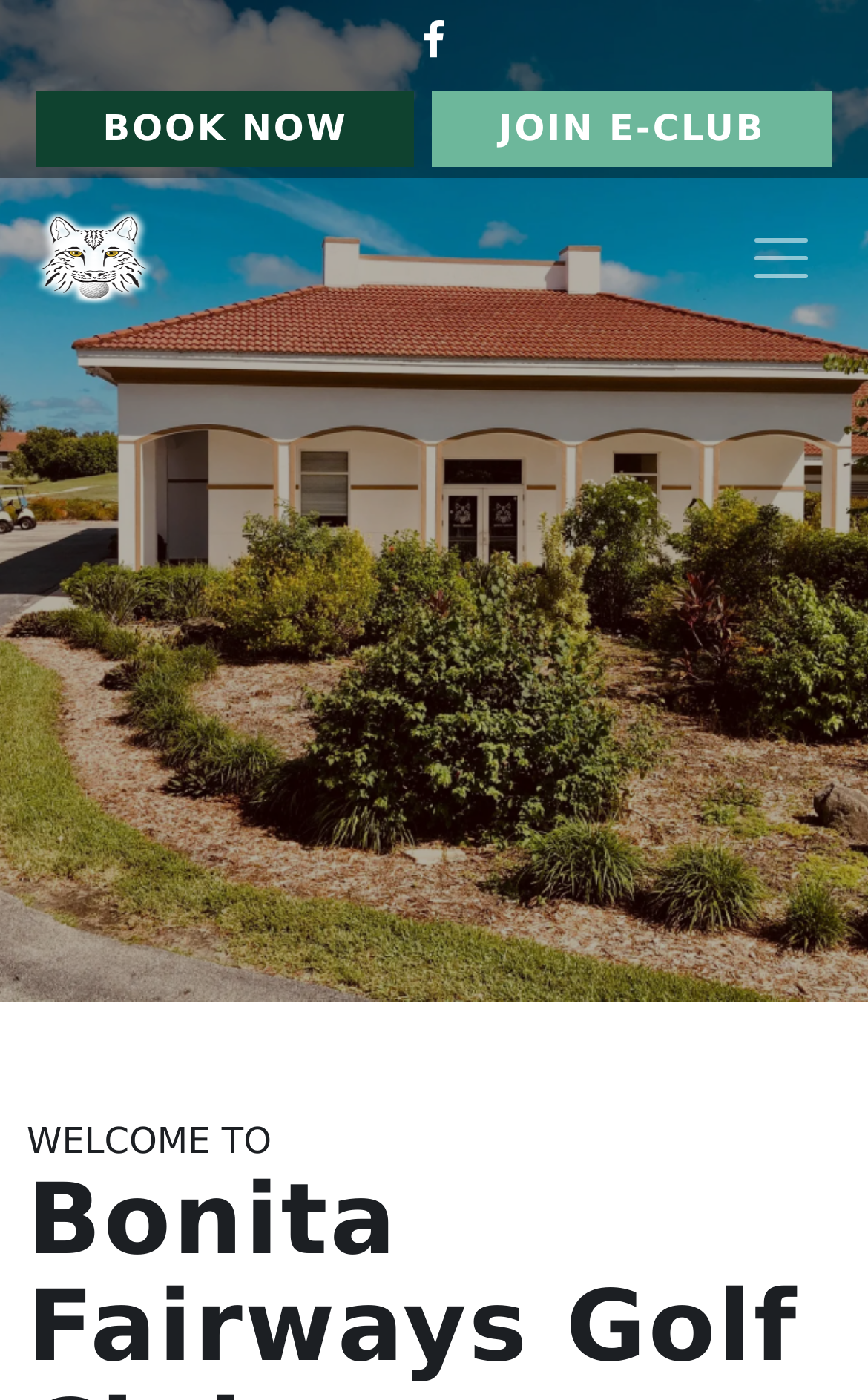Based on the element description: "Masonry Repairs", identify the UI element and provide its bounding box coordinates. Use four float numbers between 0 and 1, [left, top, right, bottom].

None